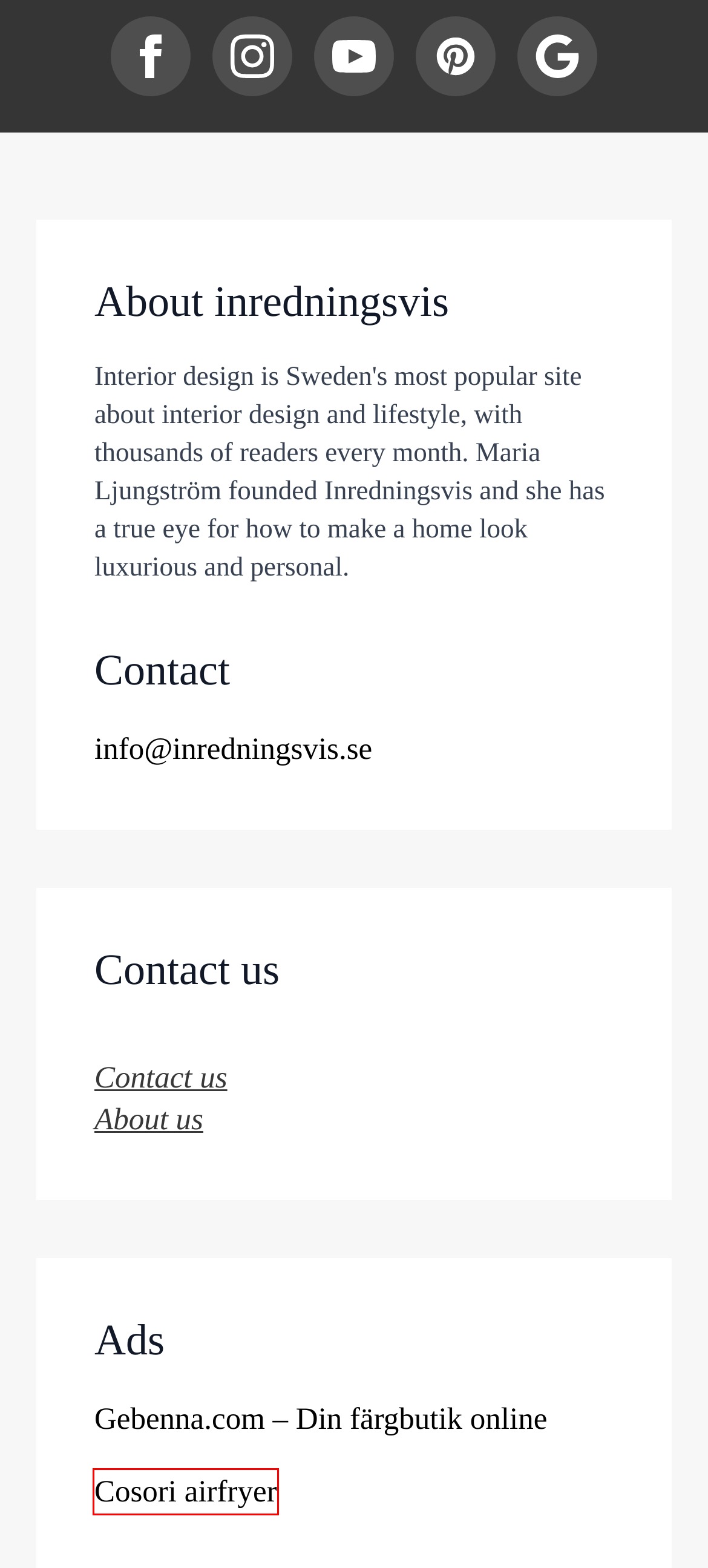You are provided with a screenshot of a webpage highlighting a UI element with a red bounding box. Choose the most suitable webpage description that matches the new page after clicking the element in the bounding box. Here are the candidates:
A. 10 most popular Garden Plants 2024 - Inredningsvis
B. How To Get a Retro Styled hallway - Inredningsvis
C. Airfryer - Cosori Premium har utsetts till bäst i test airfryer 2022 | Cosori.se
D. Home - Inspiration - Inredningsvis
E. 5 Danish castles you just have to visit - Inredningsvis
F. Maria Ljungström, author
G. About - Inredningsvis
H. Contact - Inredningsvis

C